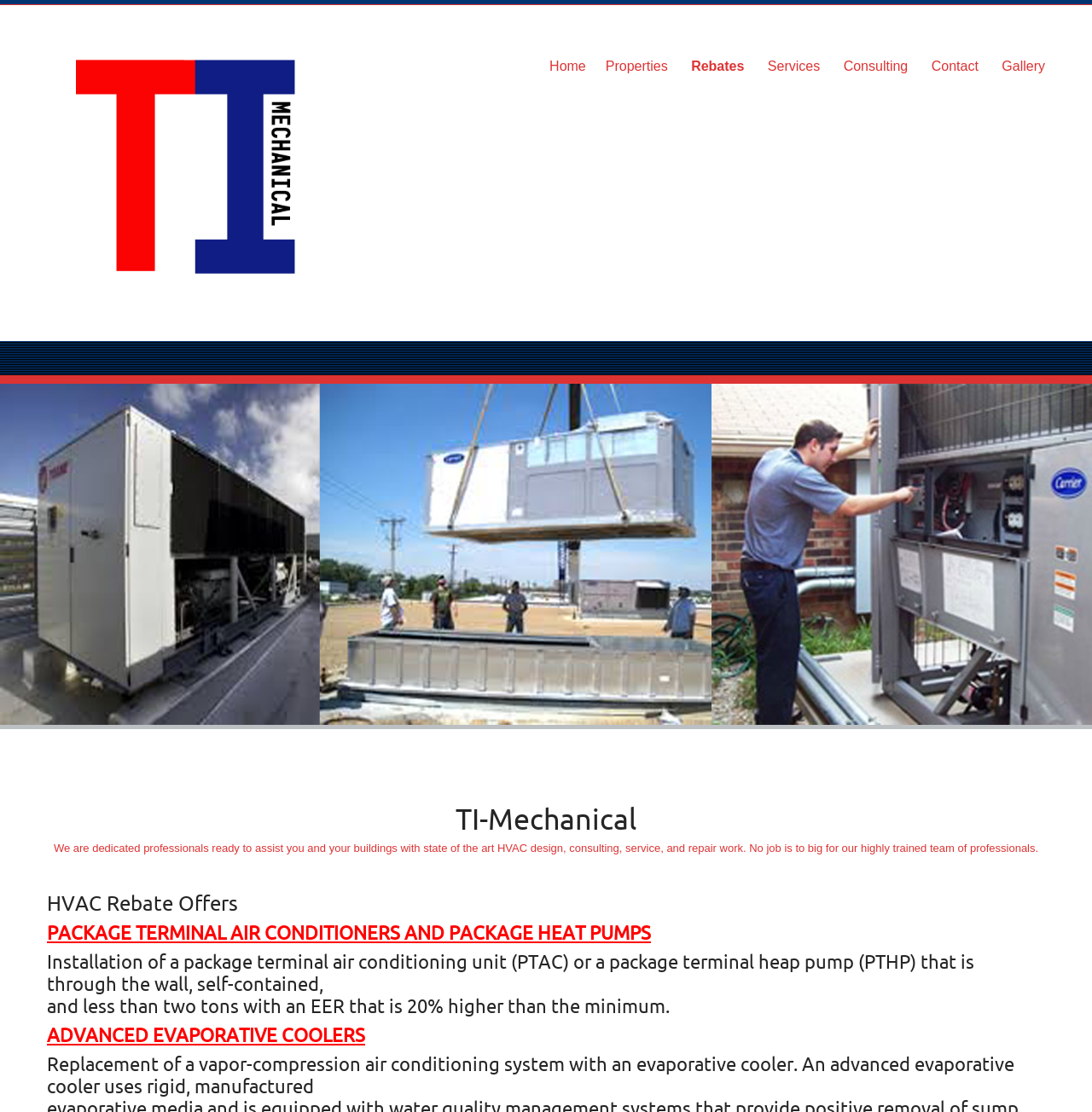Specify the bounding box coordinates of the element's region that should be clicked to achieve the following instruction: "Go to the 'Contact' page". The bounding box coordinates consist of four float numbers between 0 and 1, in the format [left, top, right, bottom].

[0.853, 0.037, 0.896, 0.082]